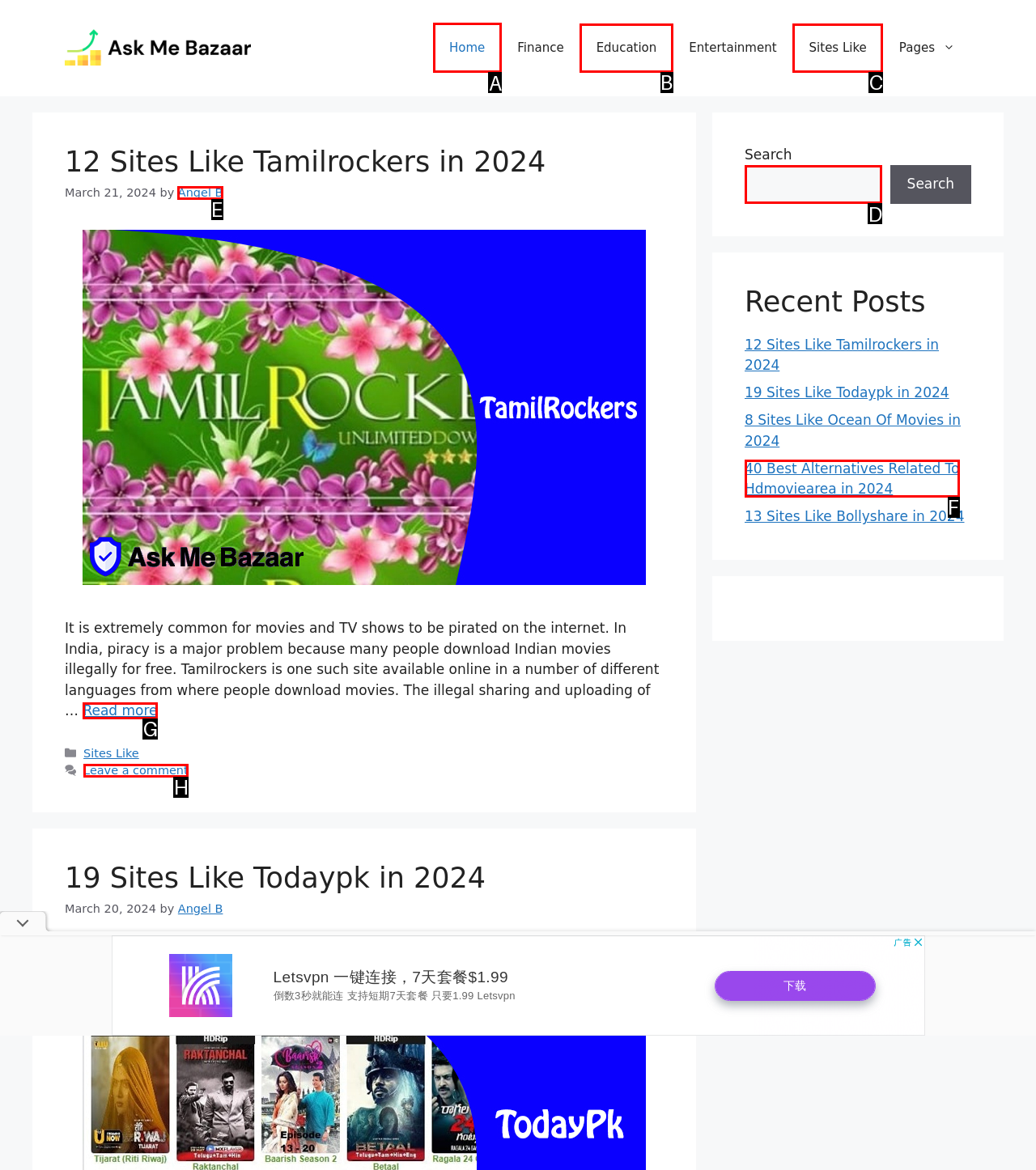Provide the letter of the HTML element that you need to click on to perform the task: Click on the 'Home' link.
Answer with the letter corresponding to the correct option.

A